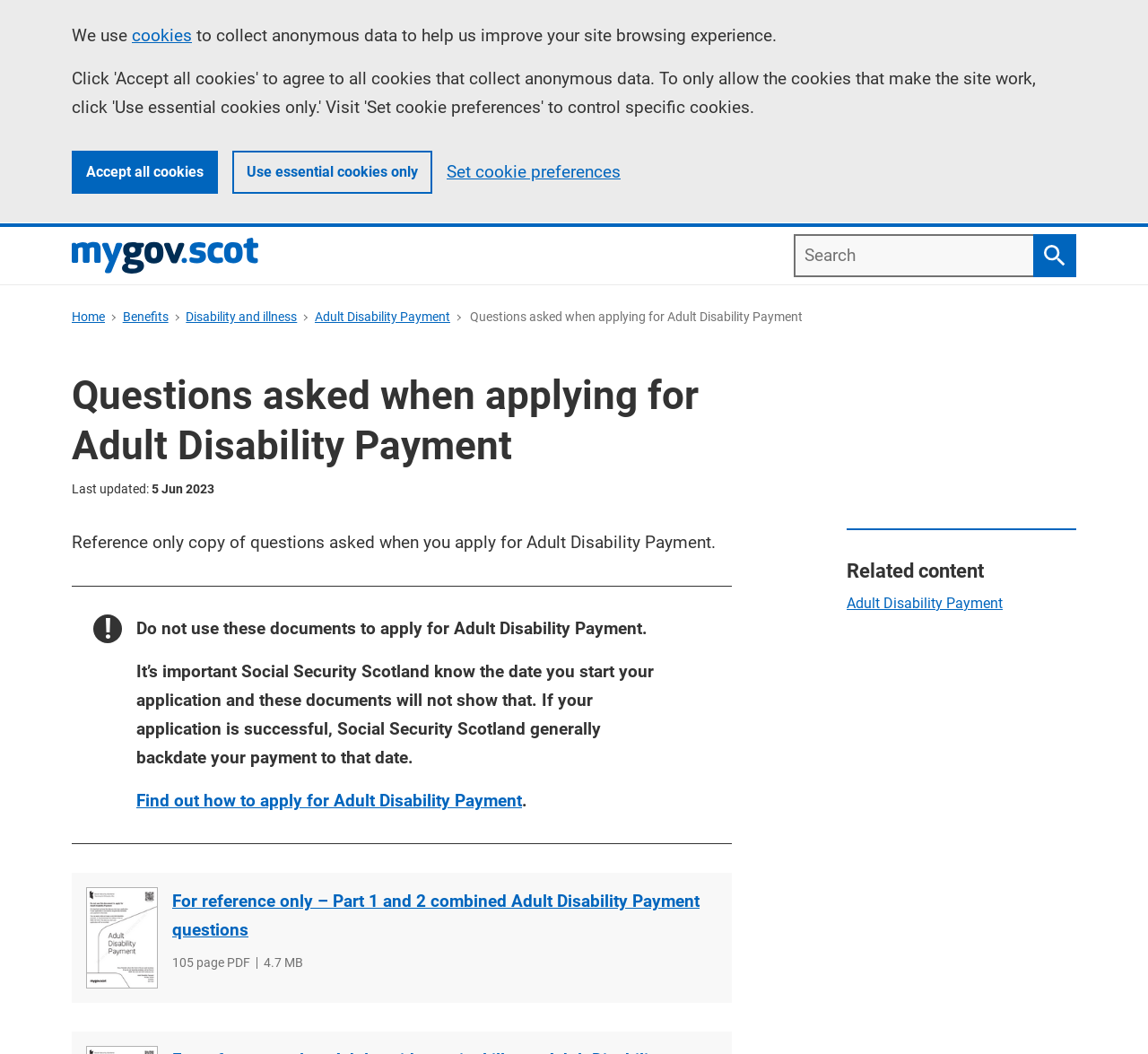Provide the bounding box coordinates of the HTML element this sentence describes: "Adult Disability Payment". The bounding box coordinates consist of four float numbers between 0 and 1, i.e., [left, top, right, bottom].

[0.274, 0.294, 0.392, 0.307]